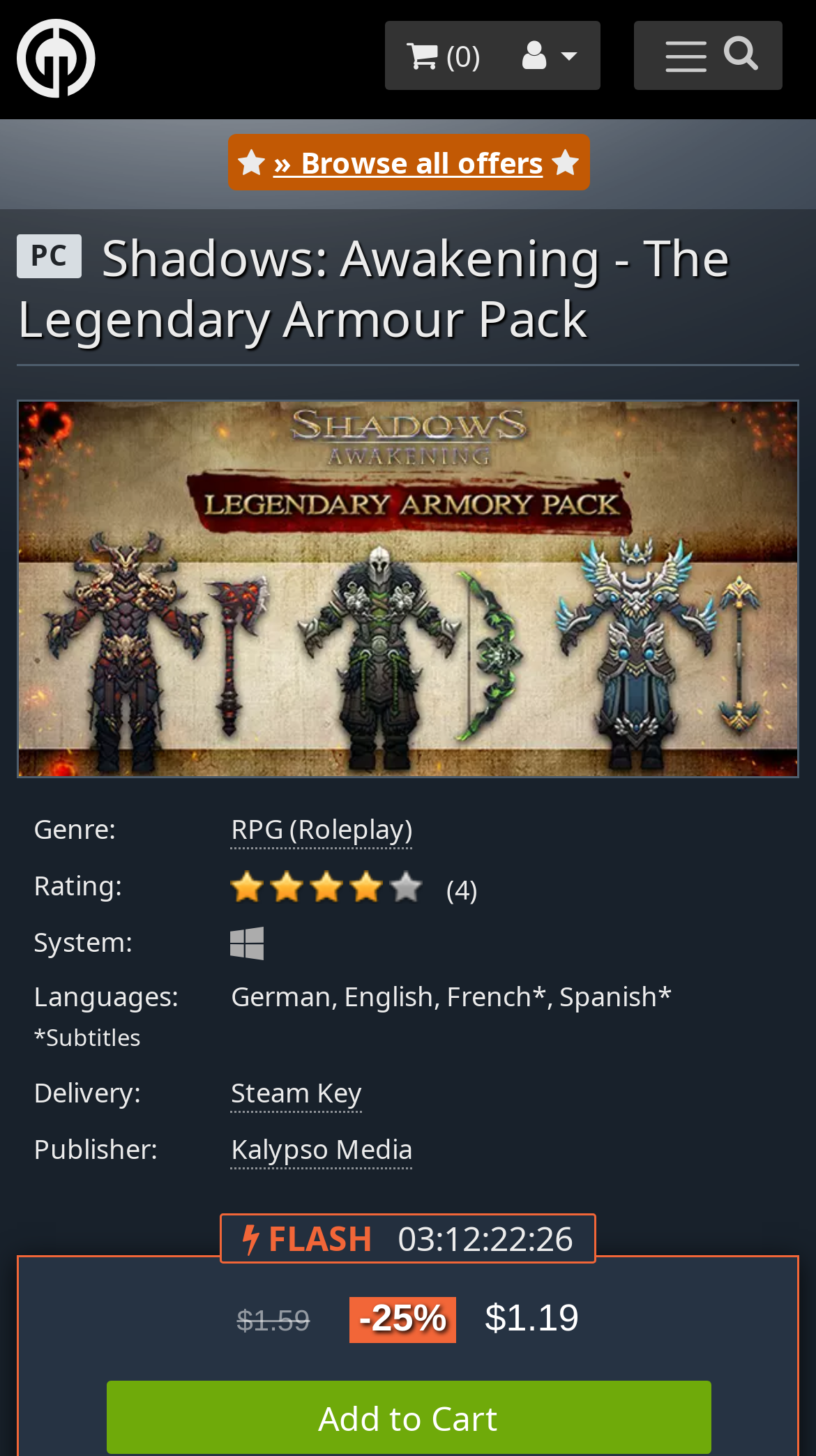Find the bounding box coordinates of the clickable element required to execute the following instruction: "View Steam Key details". Provide the coordinates as four float numbers between 0 and 1, i.e., [left, top, right, bottom].

[0.283, 0.739, 0.445, 0.765]